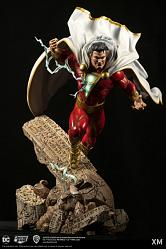Provide your answer in one word or a succinct phrase for the question: 
What is symbolized by the lightning effects?

Magical abilities